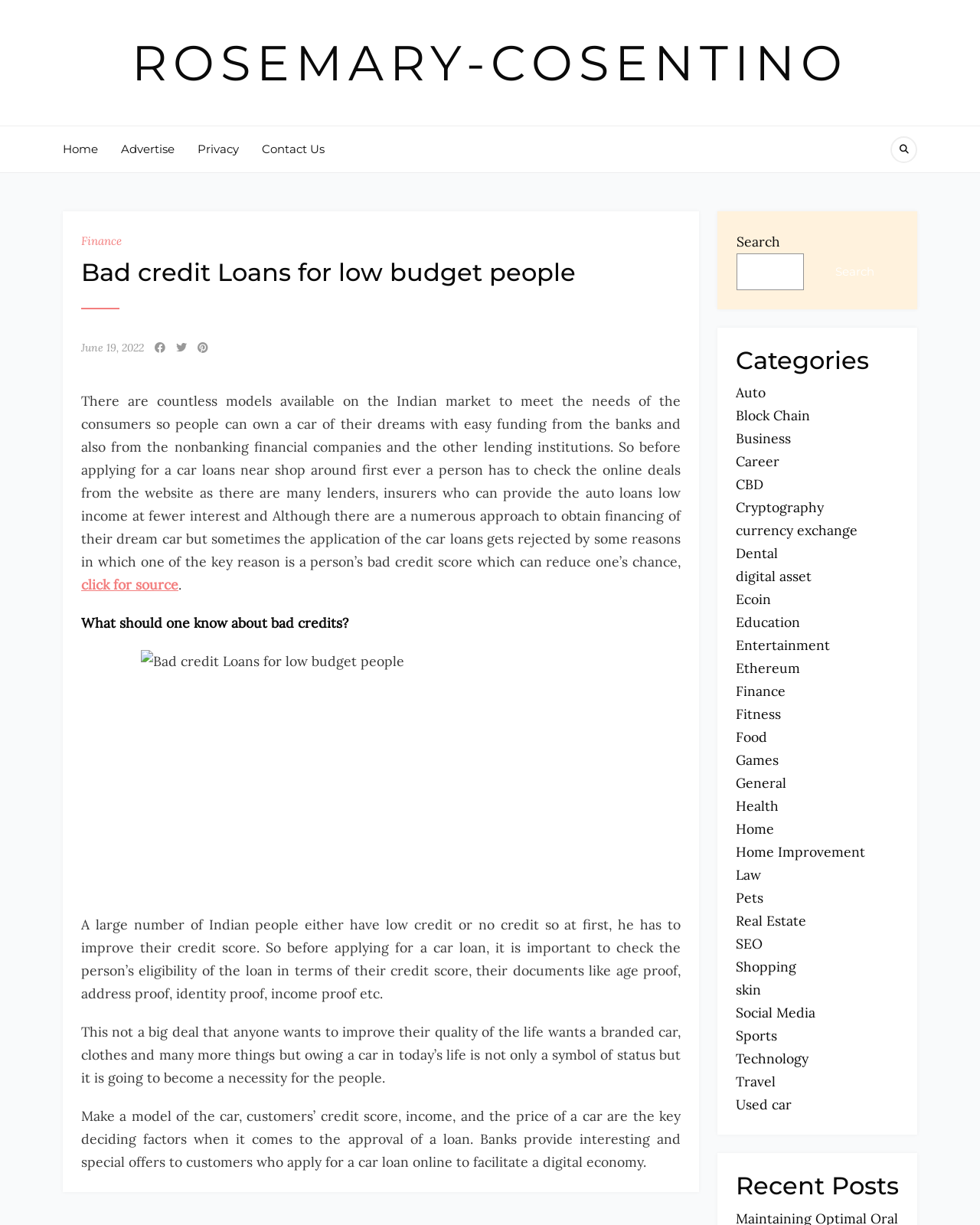Determine the coordinates of the bounding box that should be clicked to complete the instruction: "Visit the original link". The coordinates should be represented by four float numbers between 0 and 1: [left, top, right, bottom].

None